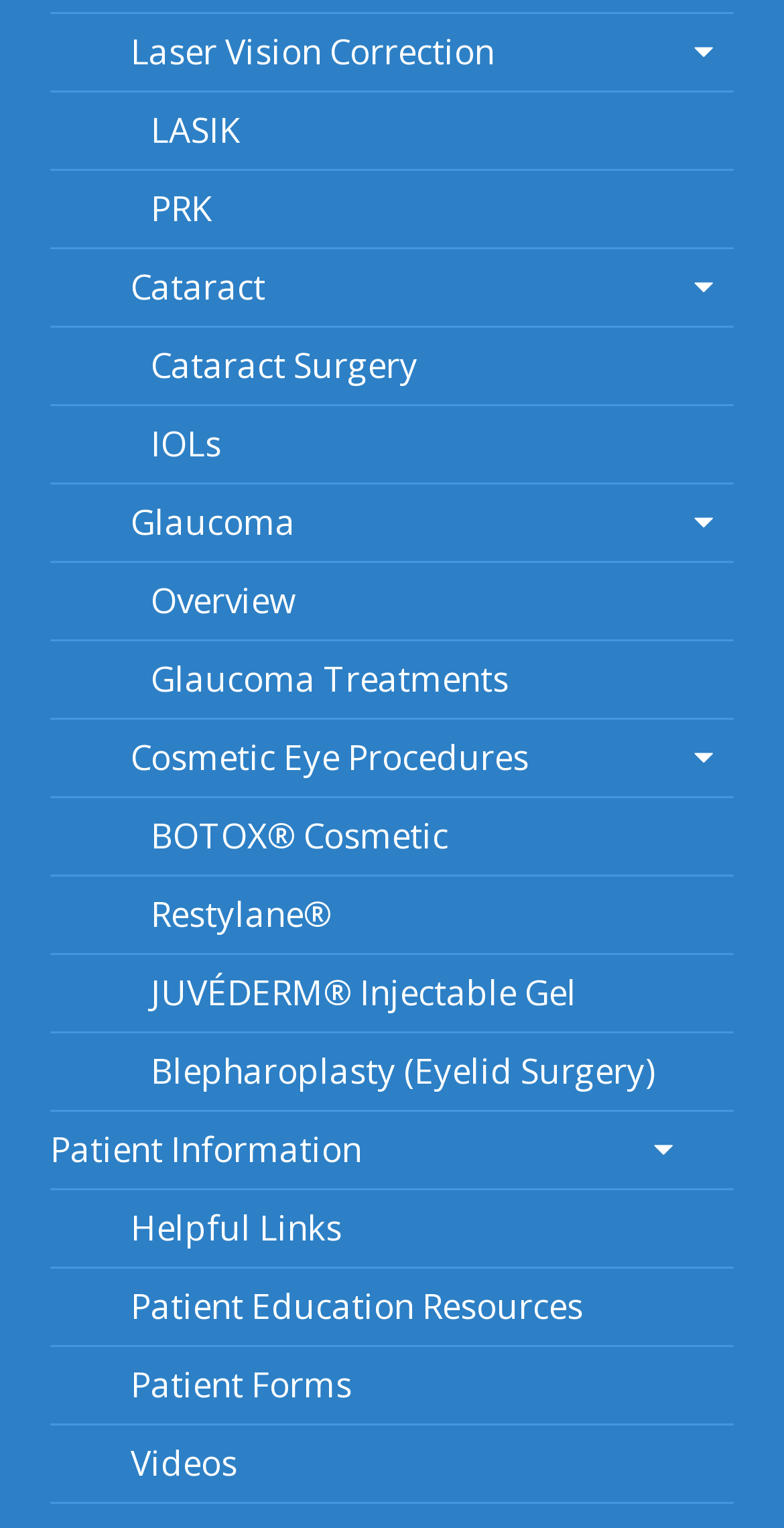How many categories of links are listed on the webpage?
Identify the answer in the screenshot and reply with a single word or phrase.

7